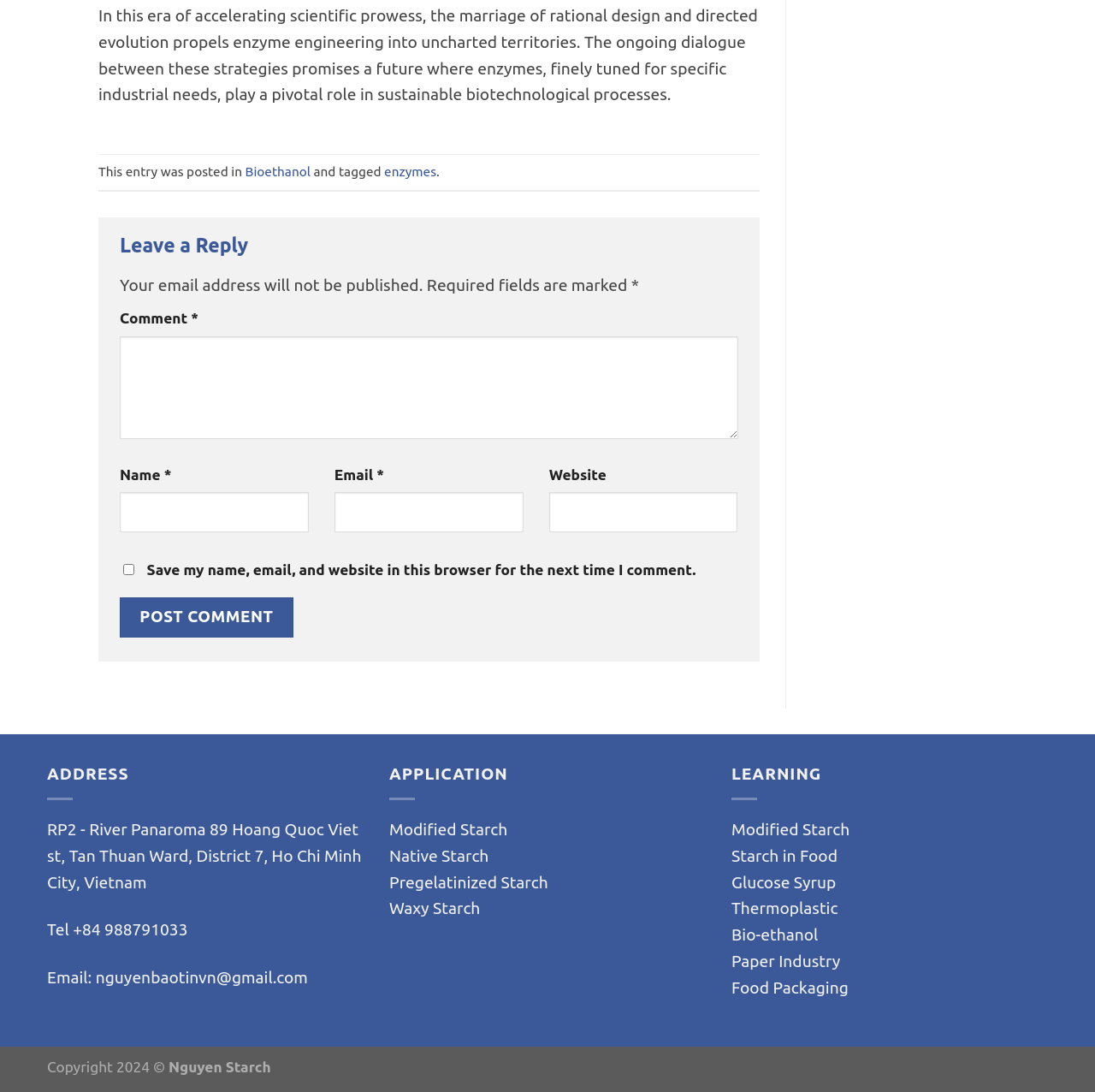Find the bounding box coordinates for the element described here: "Technical updates to this site".

None